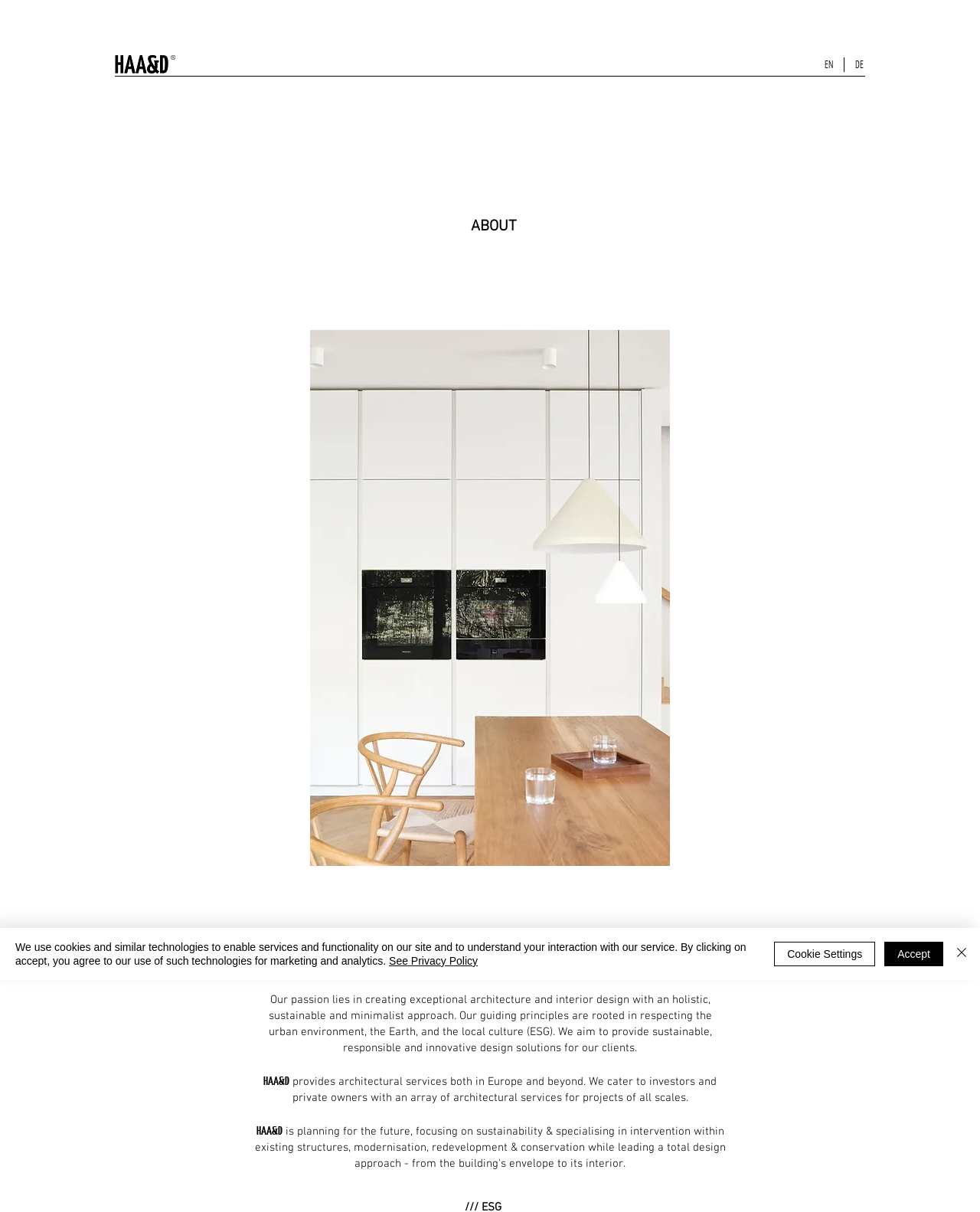Determine the bounding box coordinates in the format (top-left x, top-left y, bottom-right x, bottom-right y). Ensure all values are floating point numbers between 0 and 1. Identify the bounding box of the UI element described by: See Privacy Policy

[0.397, 0.788, 0.488, 0.798]